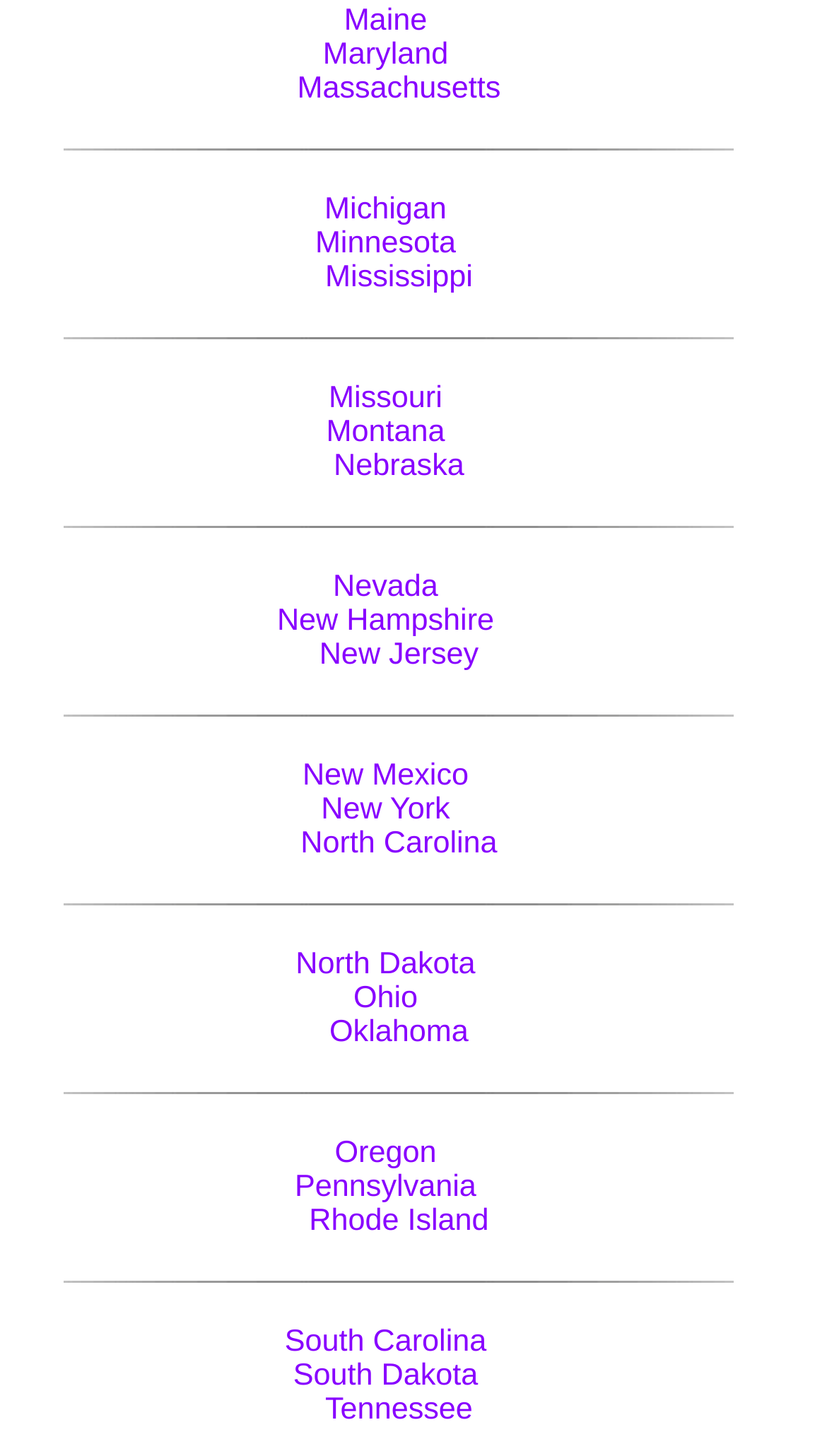Bounding box coordinates are specified in the format (top-left x, top-left y, bottom-right x, bottom-right y). All values are floating point numbers bounded between 0 and 1. Please provide the bounding box coordinate of the region this sentence describes: Maryland

[0.39, 0.027, 0.542, 0.05]